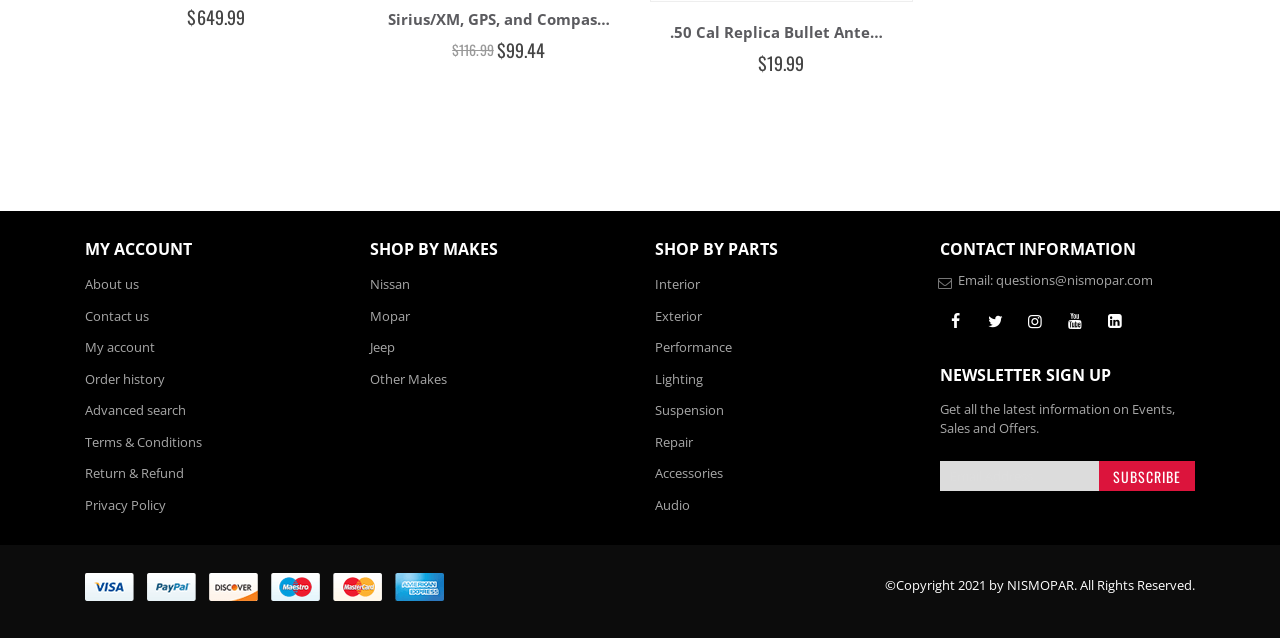What is the copyright year mentioned at the bottom of the webpage?
We need a detailed and meticulous answer to the question.

The copyright year mentioned at the bottom of the webpage is 2021, which is displayed as a StaticText element with ID 196, located at the bottom-right corner of the webpage.